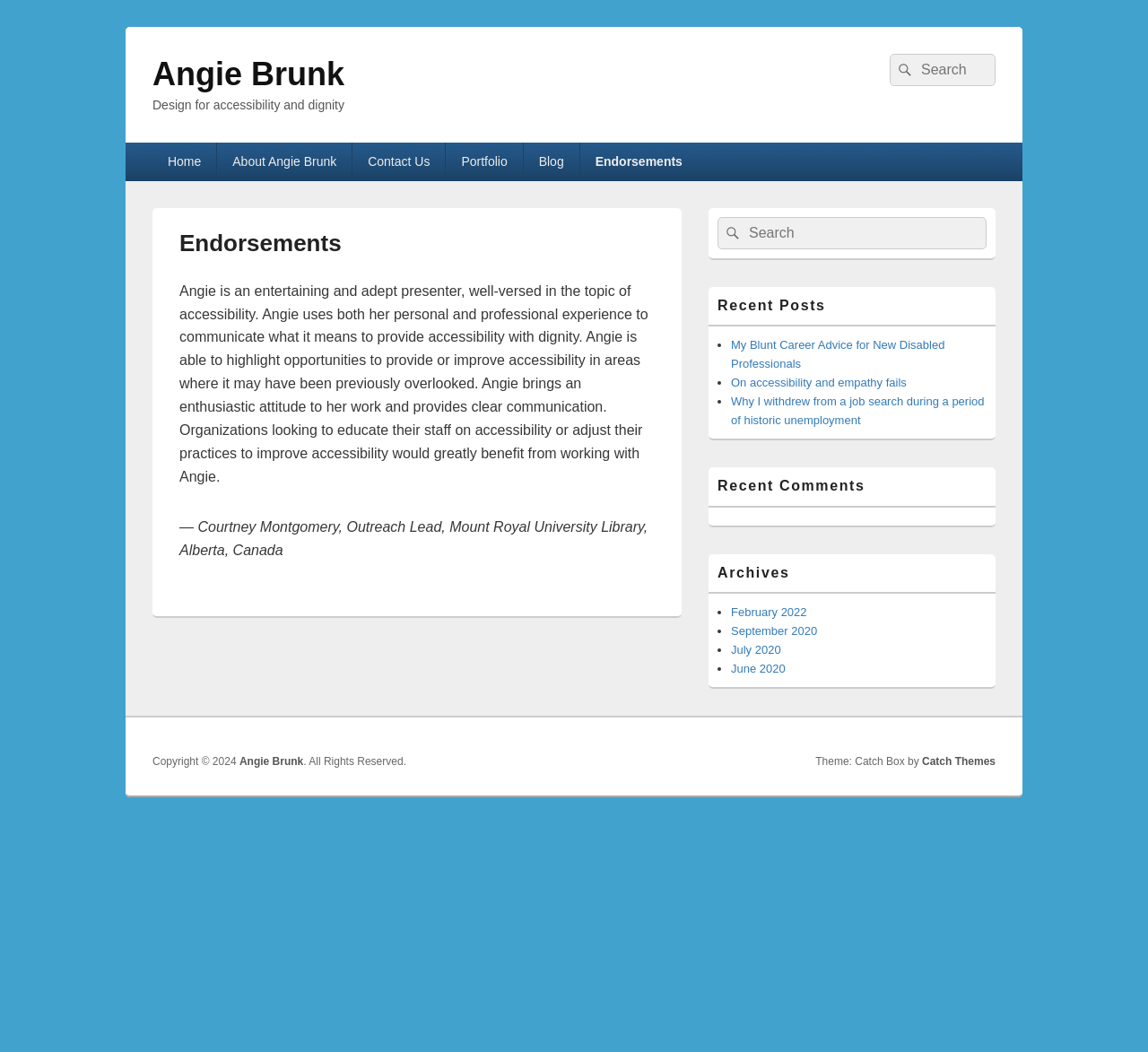Convey a detailed summary of the webpage, mentioning all key elements.

The webpage is titled "Endorsements – Angie Brunk" and has a prominent link to Angie Brunk's profile at the top left corner. Below this link is a static text that reads "Design for accessibility and dignity". 

On the top right corner, there is a search bar with a search button and a label "Search for:". 

The primary navigation menu is located below the search bar, with links to "Home", "About Angie Brunk", "Contact Us", "Portfolio", "Blog", and "Endorsements". 

The main content area is divided into two sections. The left section contains an article with a heading "Endorsements" and a static text that describes Angie Brunk as an entertaining and adept presenter who provides accessibility with dignity. Below this text is an endorsement quote from Courtney Montgomery, Outreach Lead at Mount Royal University Library, Alberta, Canada.

The right section is a sidebar that contains a search bar, a list of recent posts with links to articles, a list of recent comments, and an archives section with links to posts from different months. 

At the bottom of the page, there is a footer section that displays copyright information, a link to Angie Brunk's profile, and a theme credit to Catch Themes.